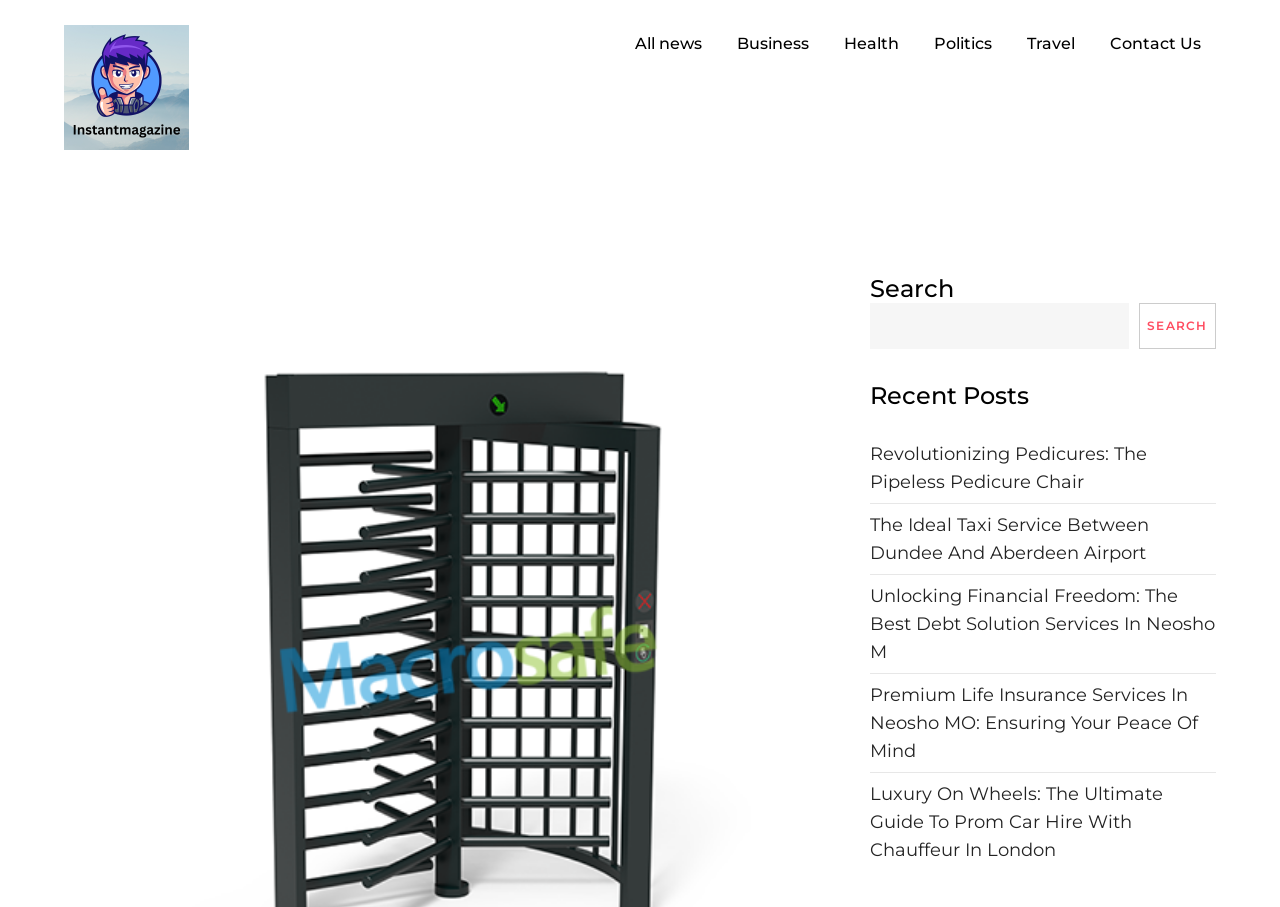Can you identify the bounding box coordinates of the clickable region needed to carry out this instruction: 'View Sarah Guerrero's profile'? The coordinates should be four float numbers within the range of 0 to 1, stated as [left, top, right, bottom].

None